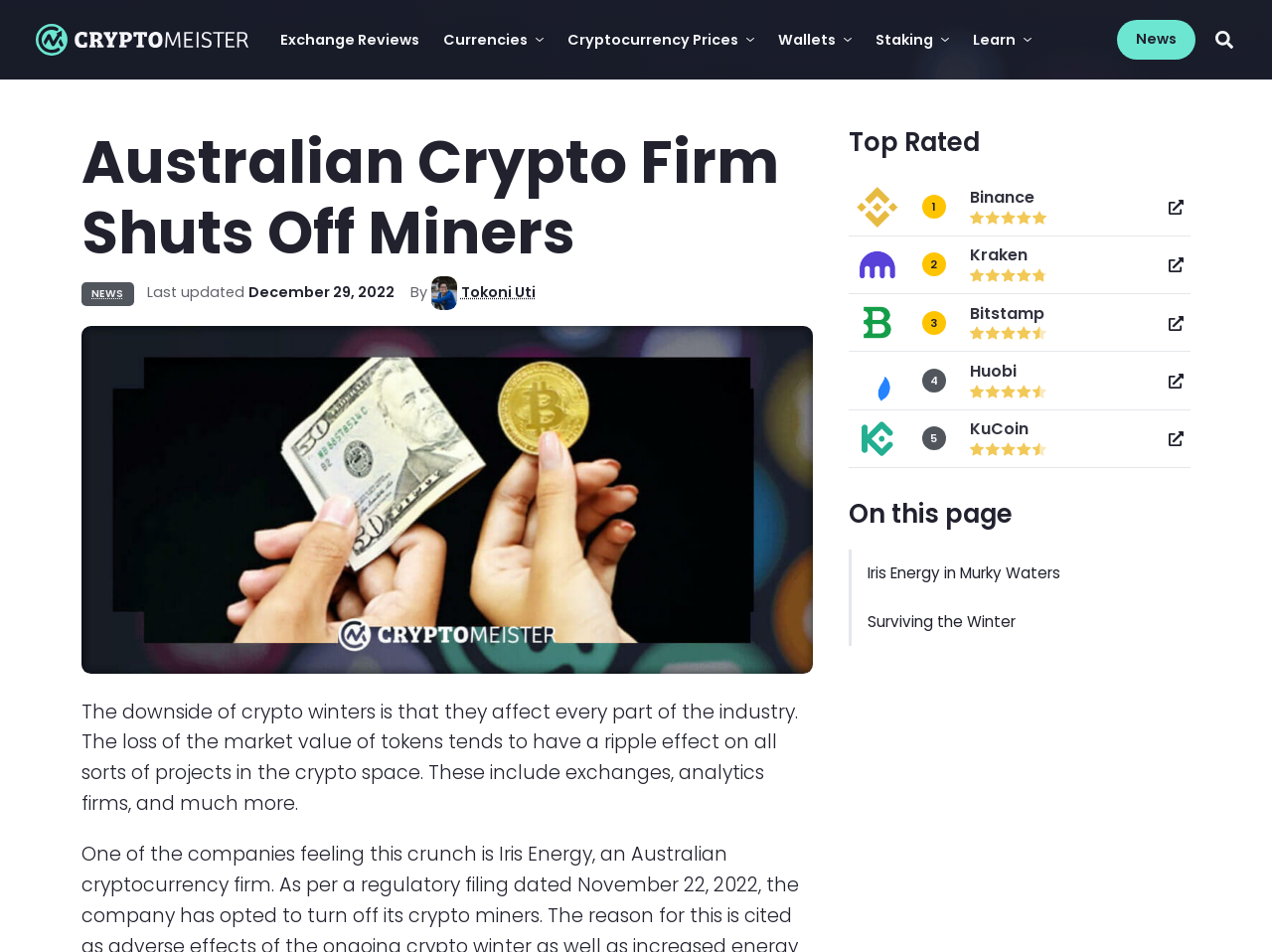Determine the bounding box coordinates of the clickable region to carry out the instruction: "Click on Cryptomeister link".

[0.028, 0.02, 0.196, 0.064]